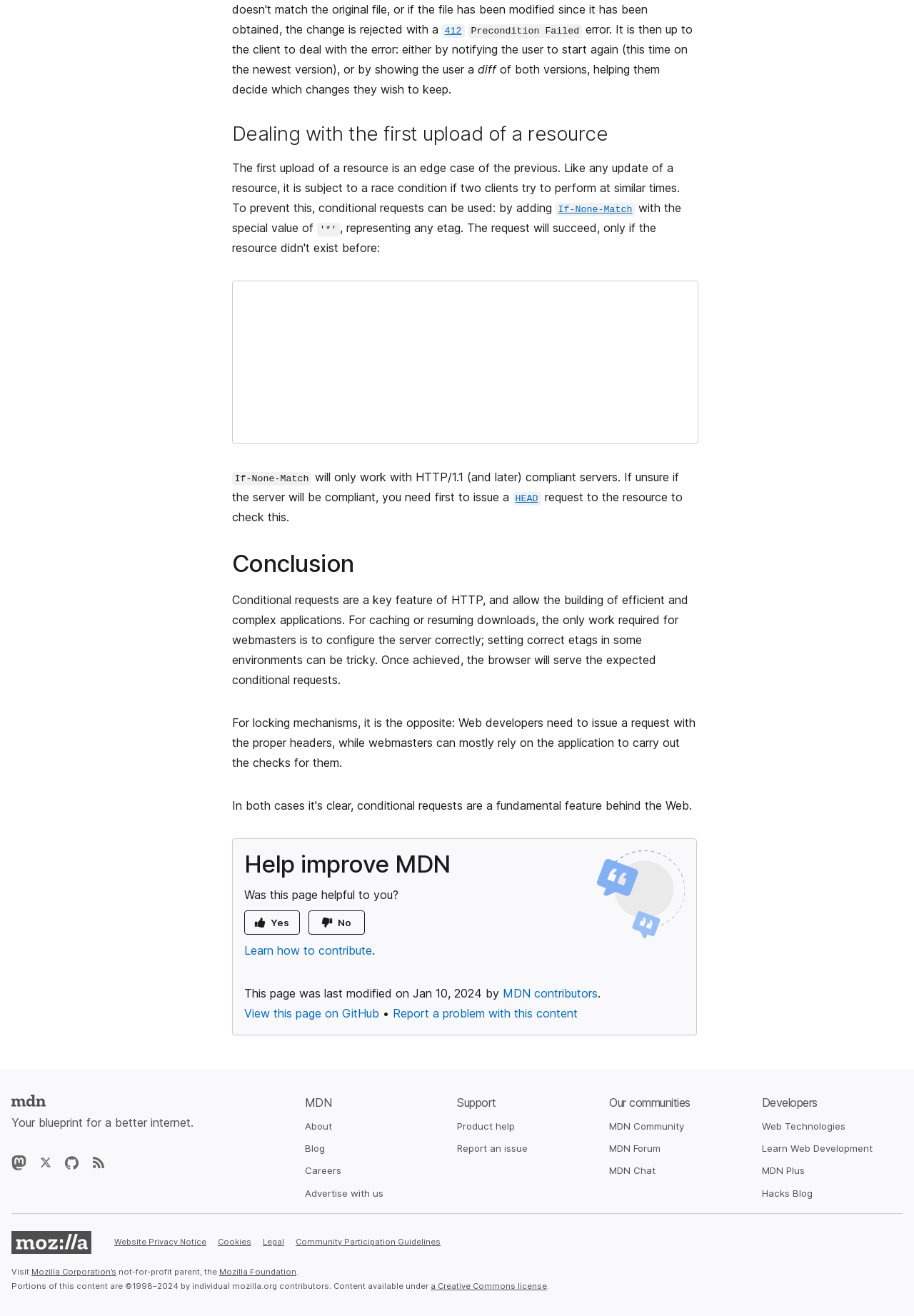Please specify the bounding box coordinates of the region to click in order to perform the following instruction: "Click on 'Dealing with the first upload of a resource'".

[0.254, 0.092, 0.665, 0.111]